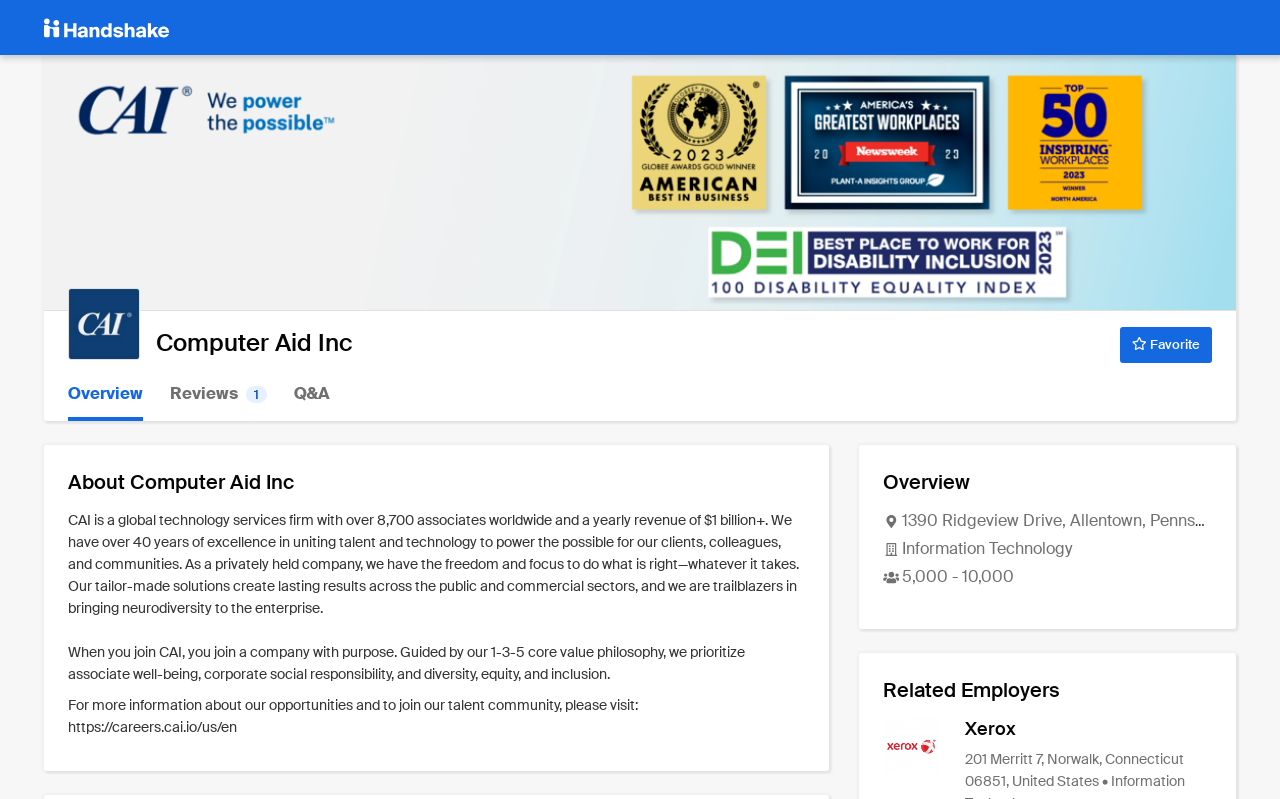Provide the bounding box coordinates in the format (top-left x, top-left y, bottom-right x, bottom-right y). All values are floating point numbers between 0 and 1. Determine the bounding box coordinate of the UI element described as: alt="Wiedner & McAuliffe"

None